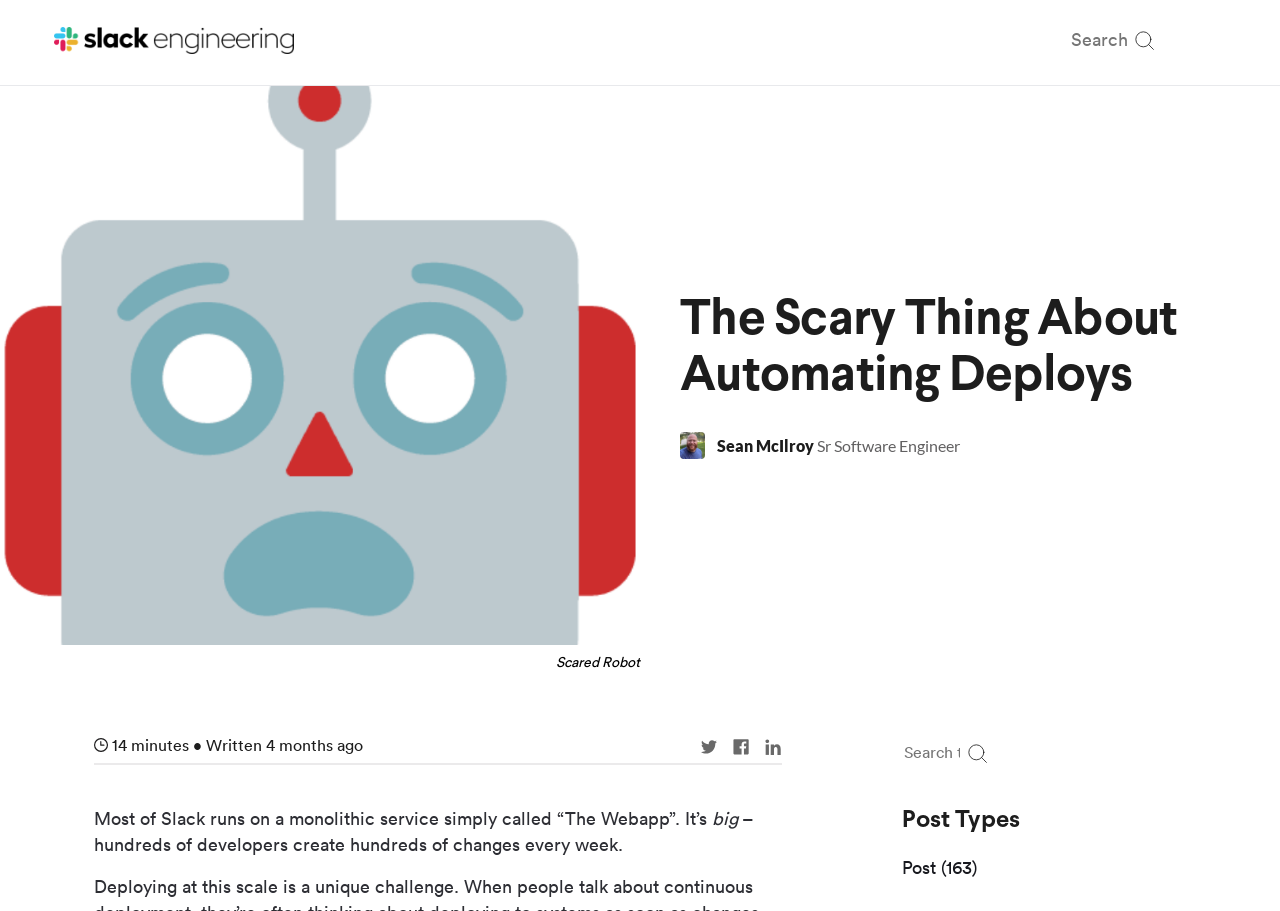Who is the author of the article?
Look at the screenshot and provide an in-depth answer.

The author of the article is mentioned below the title, where it says 'Sean McIlroy, Sr Software Engineer'. This indicates that Sean McIlroy is the author of the article.